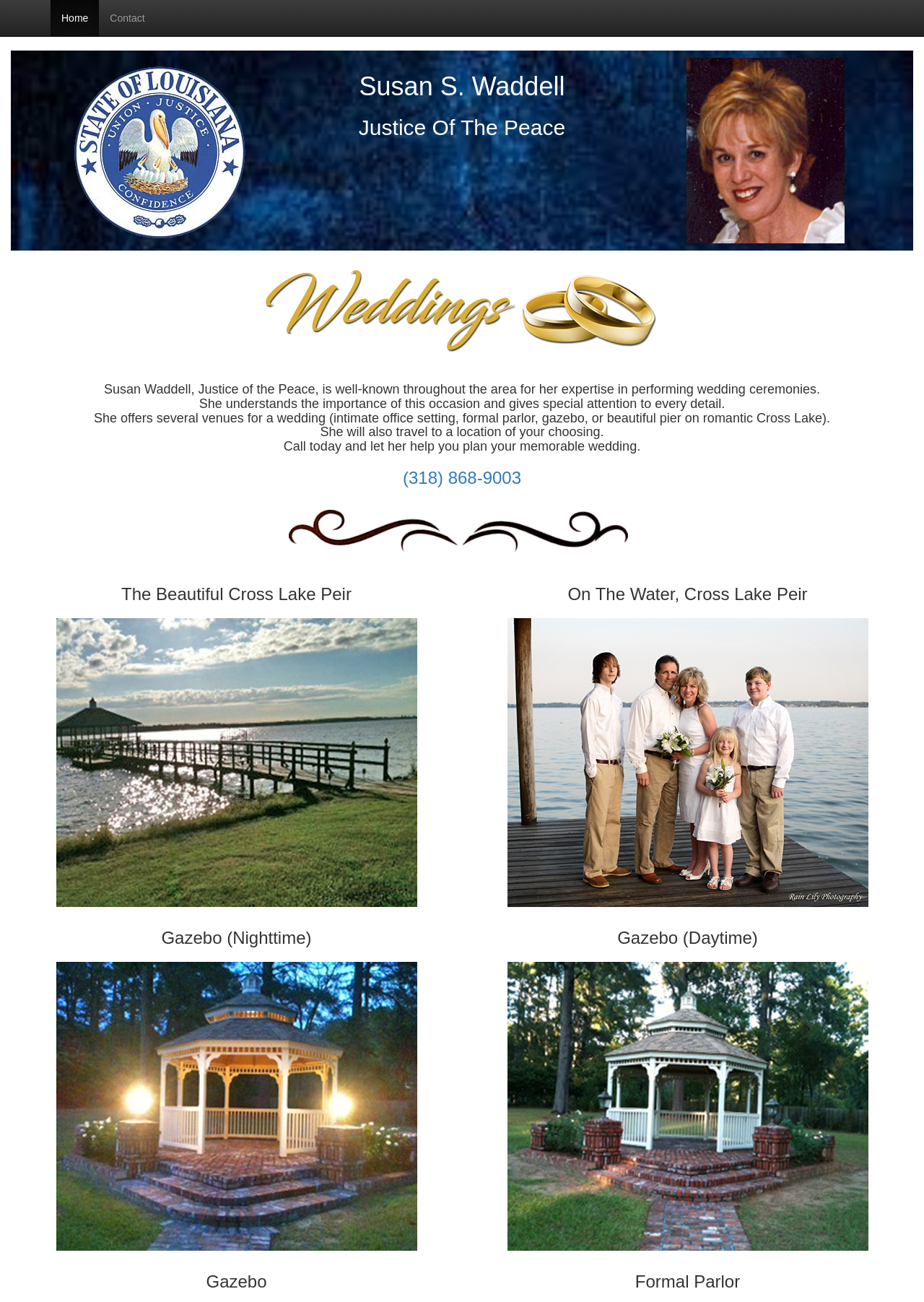Please locate the UI element described by "Contact" and provide its bounding box coordinates.

[0.107, 0.0, 0.168, 0.028]